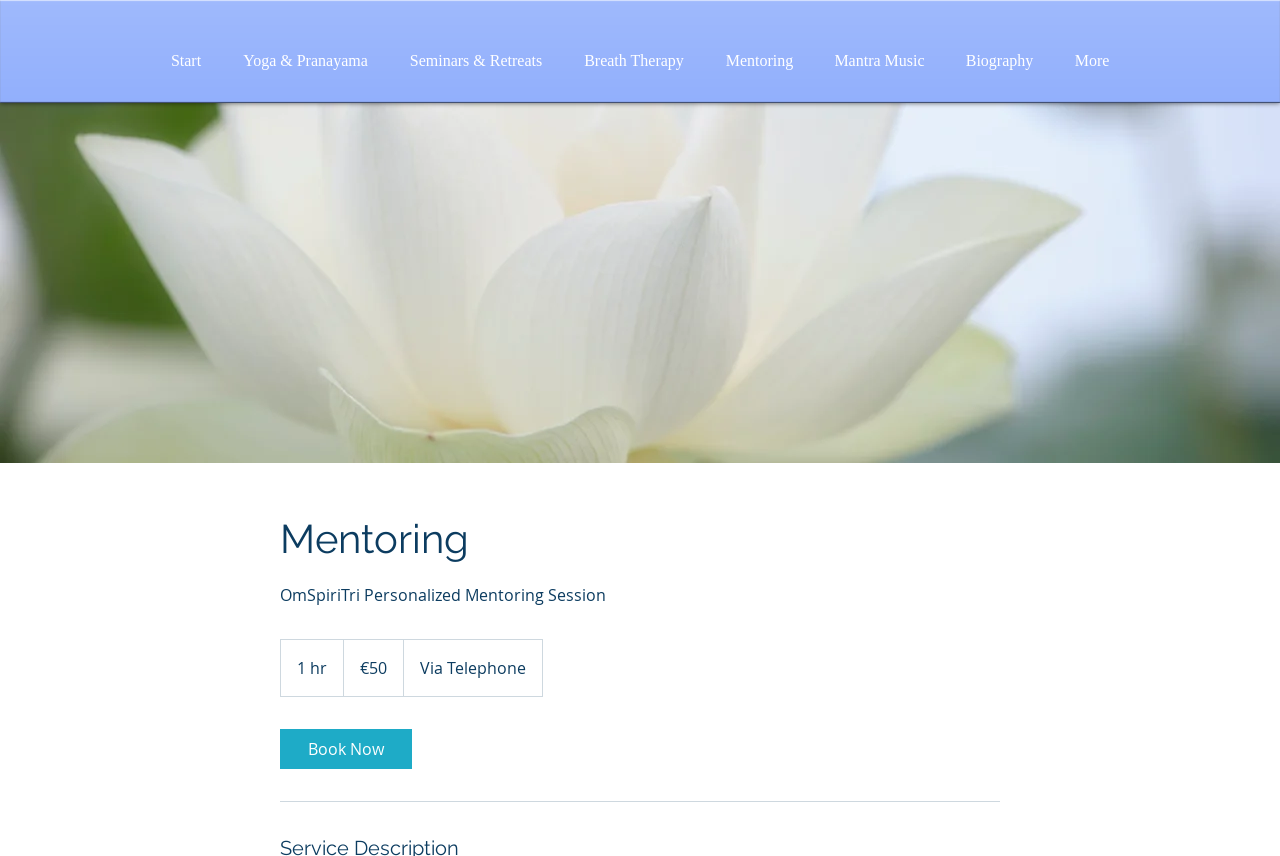Create a full and detailed caption for the entire webpage.

The webpage is about OmSpiriTri's mentoring services. At the top, there is a navigation menu with 8 links: "Start", "Yoga & Pranayama", "Seminars & Retreats", "Breath Therapy", "Mentoring", "Mantra Music", "Biography", and "More". 

Below the navigation menu, there is a header section with a heading "Mentoring" and a subheading "OmSpiriTri Personalized Mentoring Session". 

To the right of the heading, there is a section describing the mentoring session, which includes the duration "1 h" and the price "50 euros". Below this section, there is a text "Via Telephone" indicating that the mentoring session will be conducted via telephone. 

Further down, there is a "Book Now" link, allowing users to book a mentoring session. A horizontal separator line is placed below the "Book Now" link, separating it from the rest of the content.